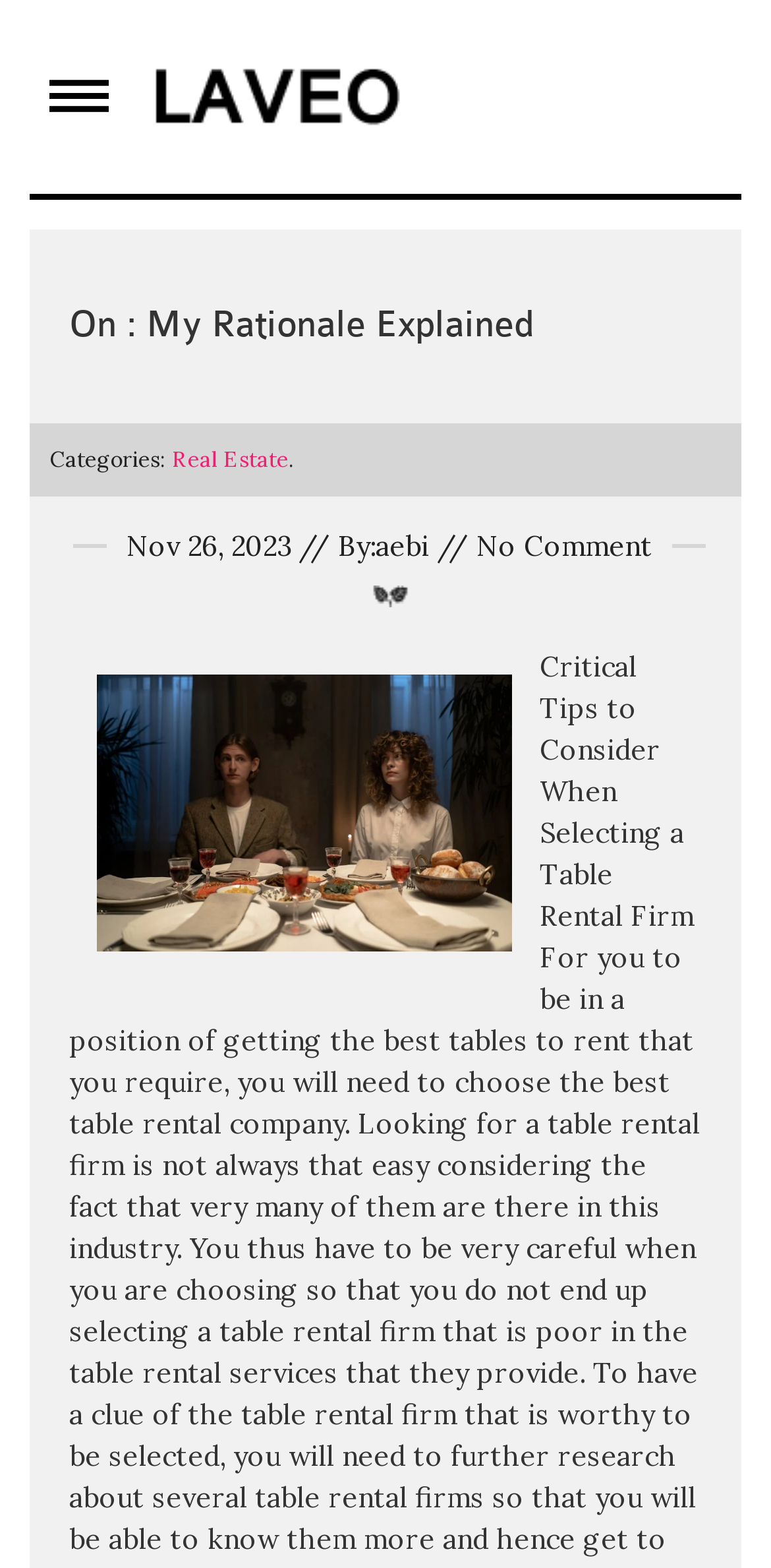Using the element description: "Real Estate", determine the bounding box coordinates for the specified UI element. The coordinates should be four float numbers between 0 and 1, [left, top, right, bottom].

[0.223, 0.284, 0.374, 0.302]